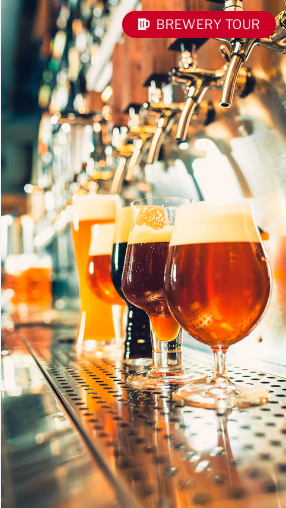Give an in-depth description of what is happening in the image.

This vibrant image showcases a selection of craft beers served at a brewery, highlighting the diversity and richness of North Texas's craft beer scene. In the foreground, various glasses of beer, ranging from pale yellows to deep amber hues, sit on a polished metal bar top, their foamy heads suggesting freshness and flavor. The backdrop features gleaming taps ready to pour more of the diverse selections available, indicating a bustling atmosphere.

At the top of the image, a prominent label reading "BREWERY TOUR" signifies the opportunity for enthusiasts to explore local breweries, taste unique brews, and learn about the craft beer movement that has gained momentum in the region. This experience promises a delightful journey through some of the finest craft beers North Texas has to offer, inviting participants to indulge in a 3-4 hour adventure filled with flavors and stories.